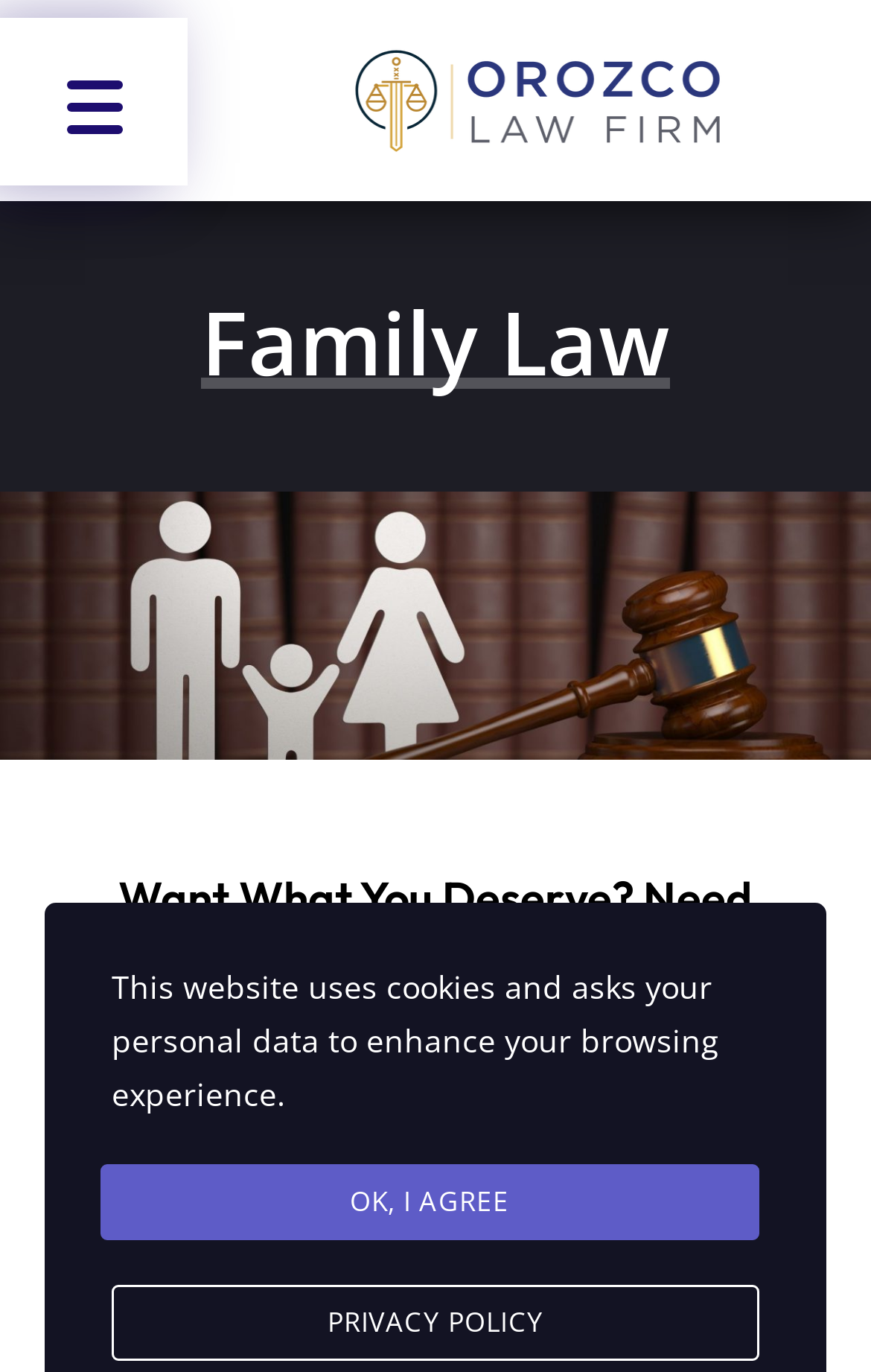Deliver a detailed narrative of the webpage's visual and textual elements.

The webpage is about the Orozco Law Firm, which specializes in family law. At the top left corner, there is a menu button. Next to it, on the top center, is a link to the Orozco Law Firm, accompanied by an image with the same name. Below this, there is a large heading that reads "Family Law", taking up most of the width of the page. 

Below the heading, there is a wide image that spans the entire width of the page. Following this, there is another heading that asks "Want What You Deserve? Need Everything to Run Smoothly?" This heading is centered on the page. 

Underneath this heading, there is a paragraph of text that describes the services provided by the Orozco Law Firm, including family law, domestic disturbances law, personal injury law, criminal defense, and more, specifically serving the Chula Vista, CA area. 

At the bottom of the page, there is a notice about the website using cookies and collecting personal data to enhance the browsing experience. To the right of this notice, there are two links: "OK, I AGREE" and "PRIVACY POLICY".